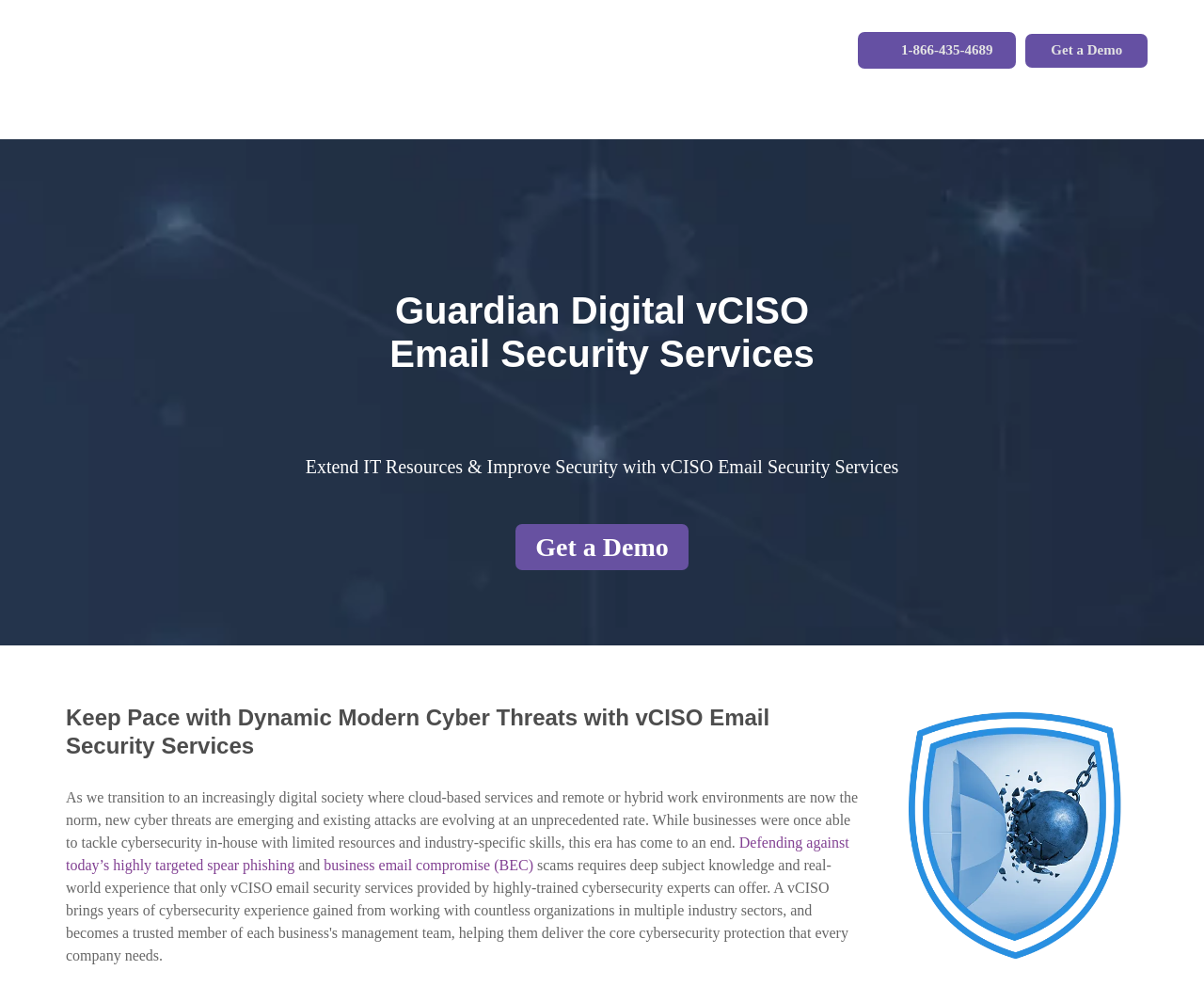Give a succinct answer to this question in a single word or phrase: 
What is the main service offered?

vCISO Email Security Services